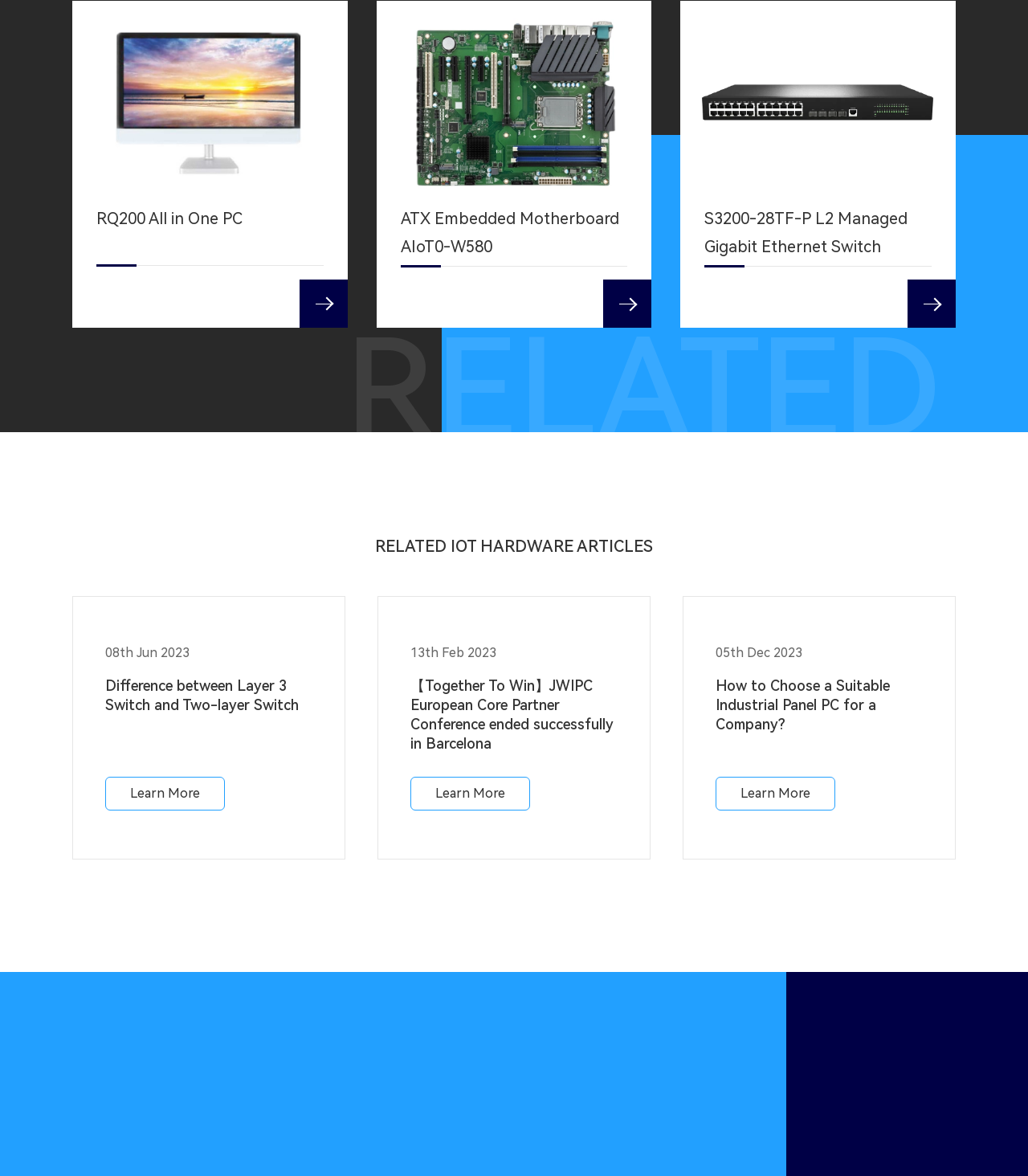What is the name of the third product?
Answer the question with a single word or phrase, referring to the image.

S3200-28TF-P L2 Managed Gigabit Ethernet Switch